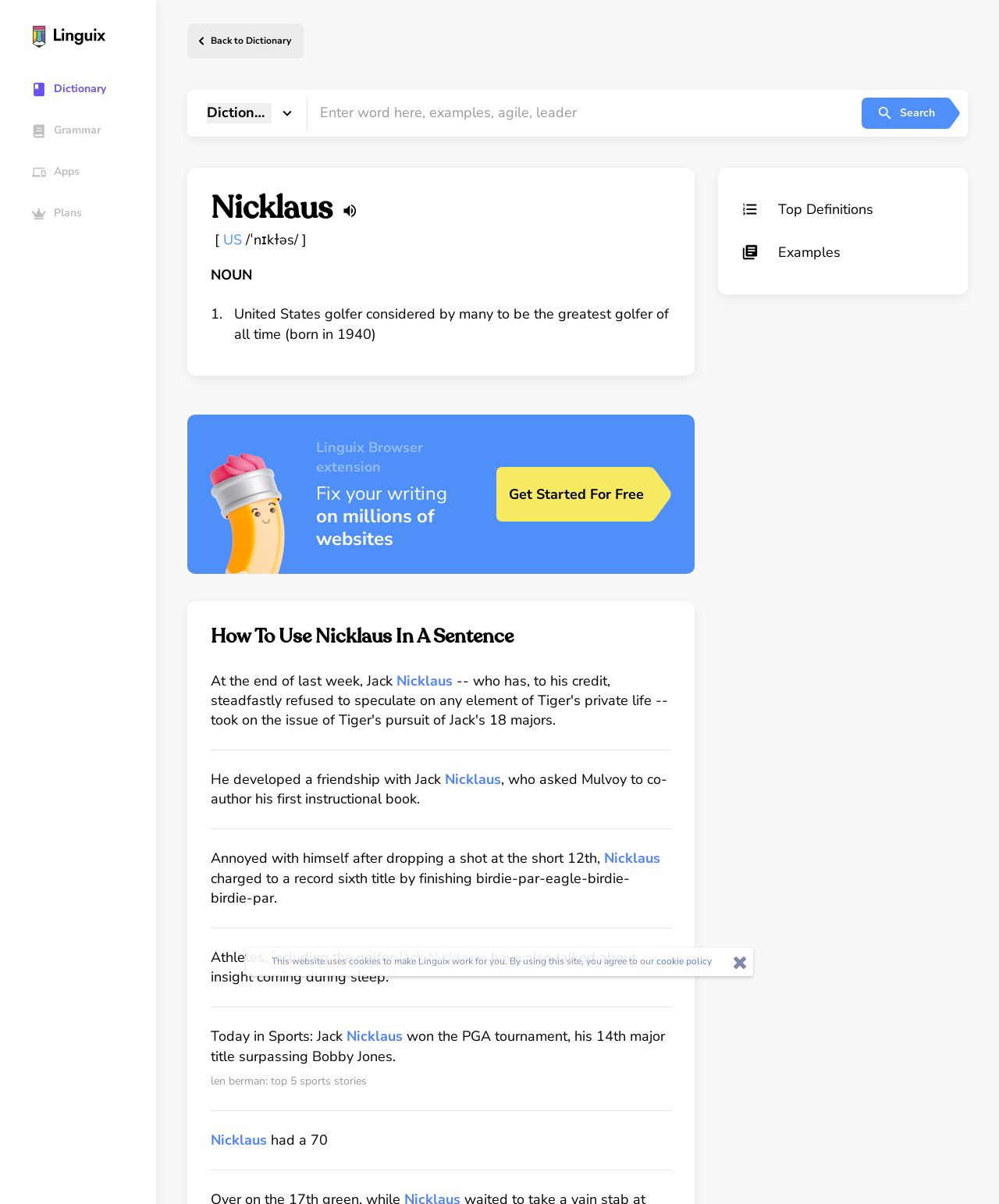What is the part of speech of Nicklaus?
Answer the question with a single word or phrase, referring to the image.

NOUN